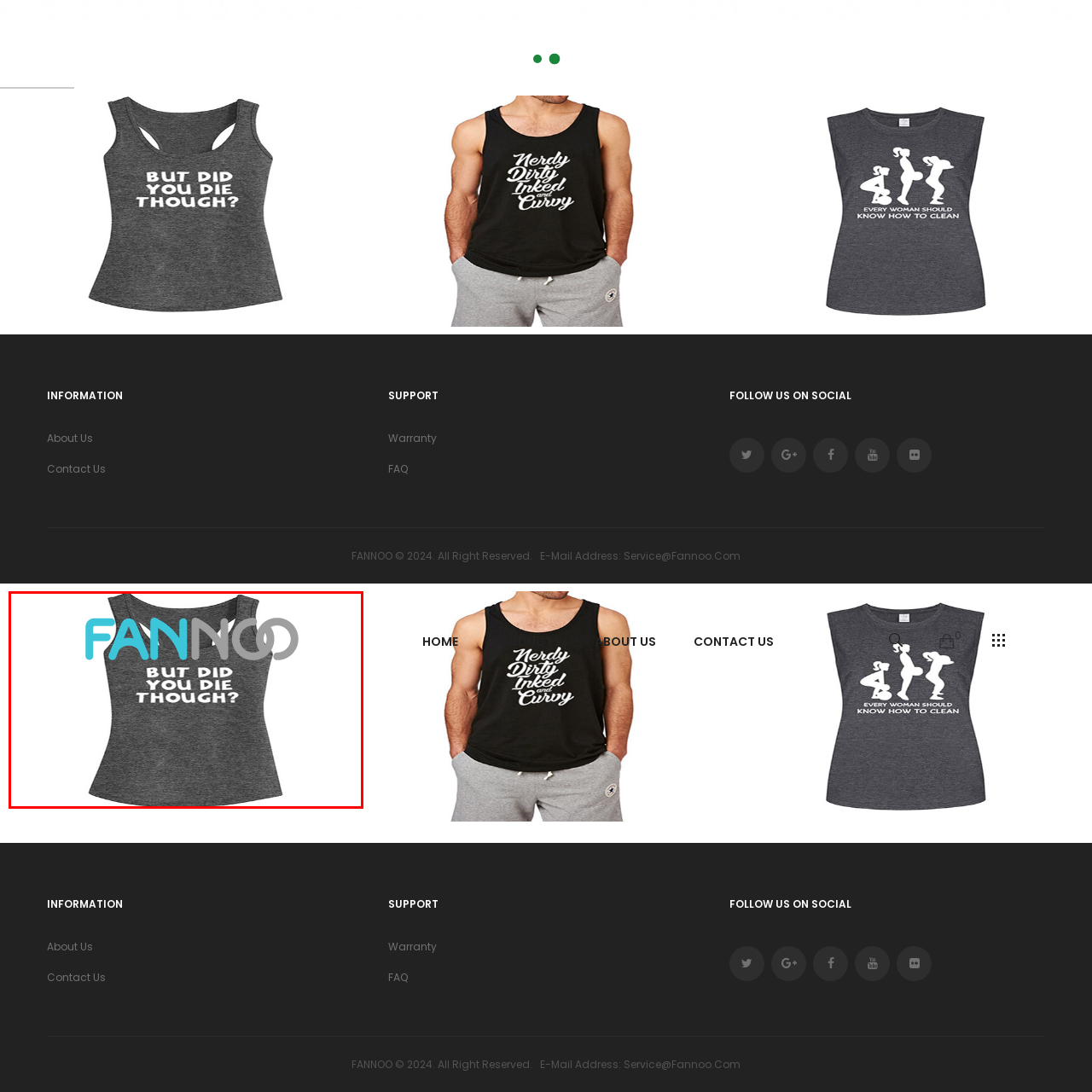Give a detailed caption for the image that is encased within the red bounding box.

The image showcases a stylish gray tank top featuring a playful and thought-provoking phrase printed on it: "BUT DID YOU DIE THOUGH?" in bold white lettering. The tank top is designed with a classic cut, offering a casual and comfortable fit, perfect for everyday wear or lounging. Above the text, the brand name "FANNOO" is prominently displayed in a vibrant blue, accompanied by a sleek gray outline, adding a modern aesthetic to the overall design. This piece embodies a blend of humor and style, making it a trendy choice for those who appreciate witty fashion statements.